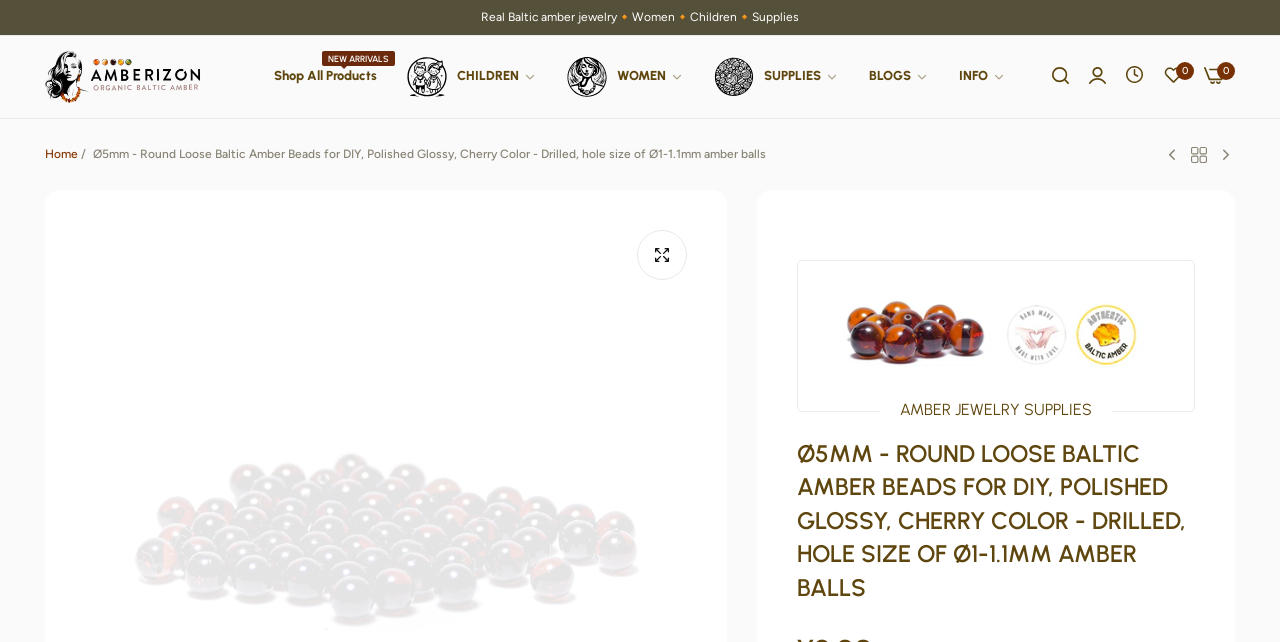Please identify the bounding box coordinates of the clickable area that will allow you to execute the instruction: "Go to 'Home' page".

[0.035, 0.229, 0.061, 0.251]